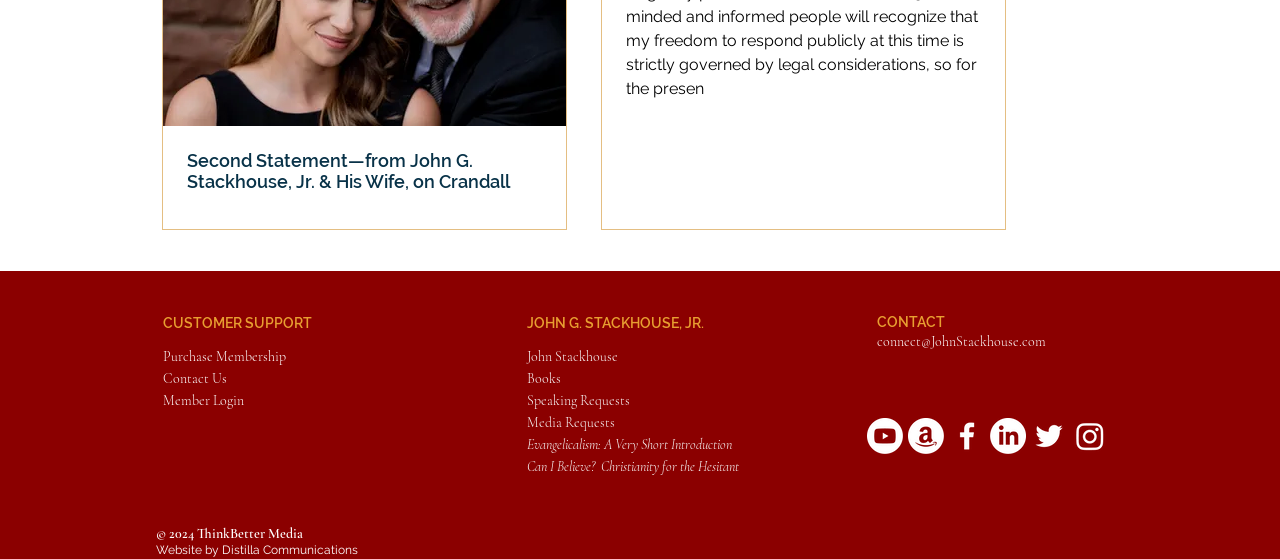Locate the bounding box coordinates of the element that should be clicked to execute the following instruction: "Contact Us".

[0.127, 0.663, 0.177, 0.693]